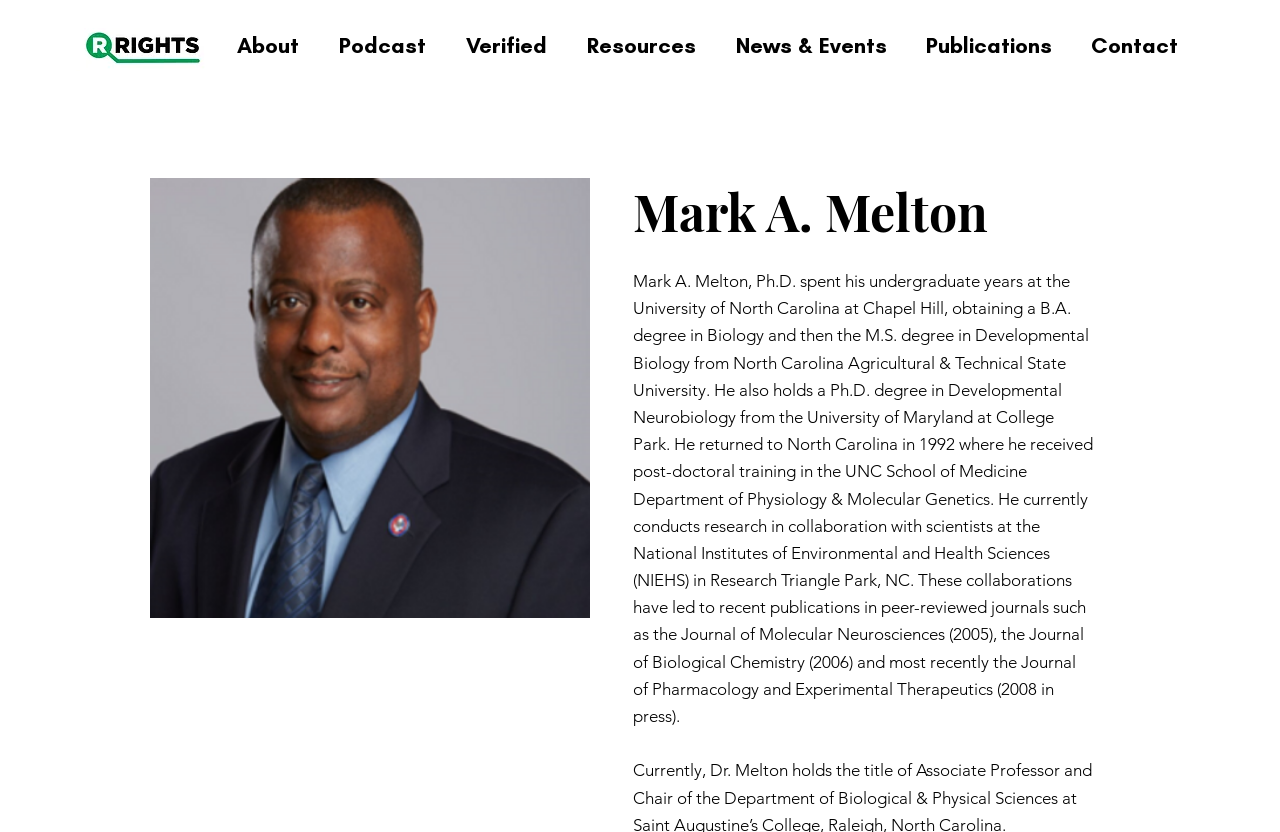What is the size of Mark A. Melton's headshot image?
Look at the image and respond with a one-word or short phrase answer.

268x300